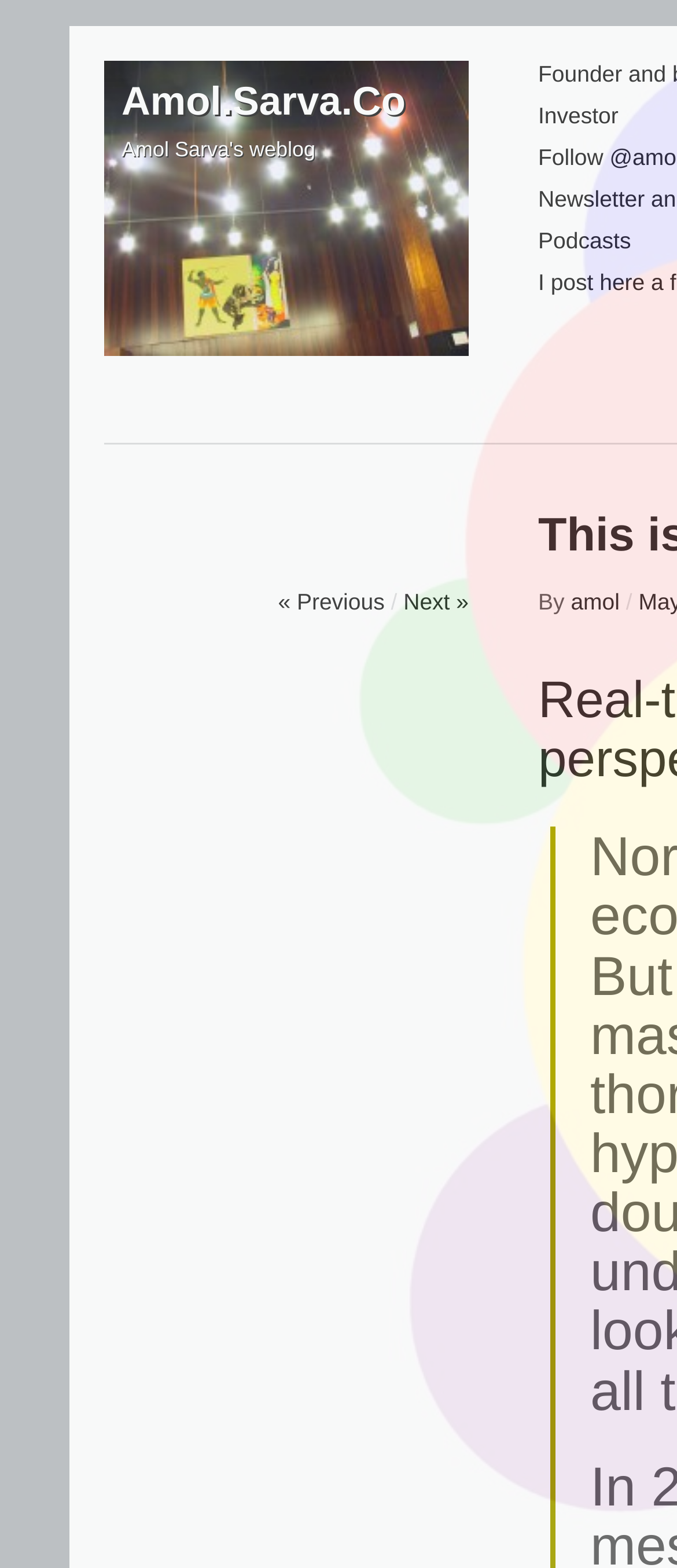Given the following UI element description: "amol", find the bounding box coordinates in the webpage screenshot.

[0.843, 0.375, 0.915, 0.392]